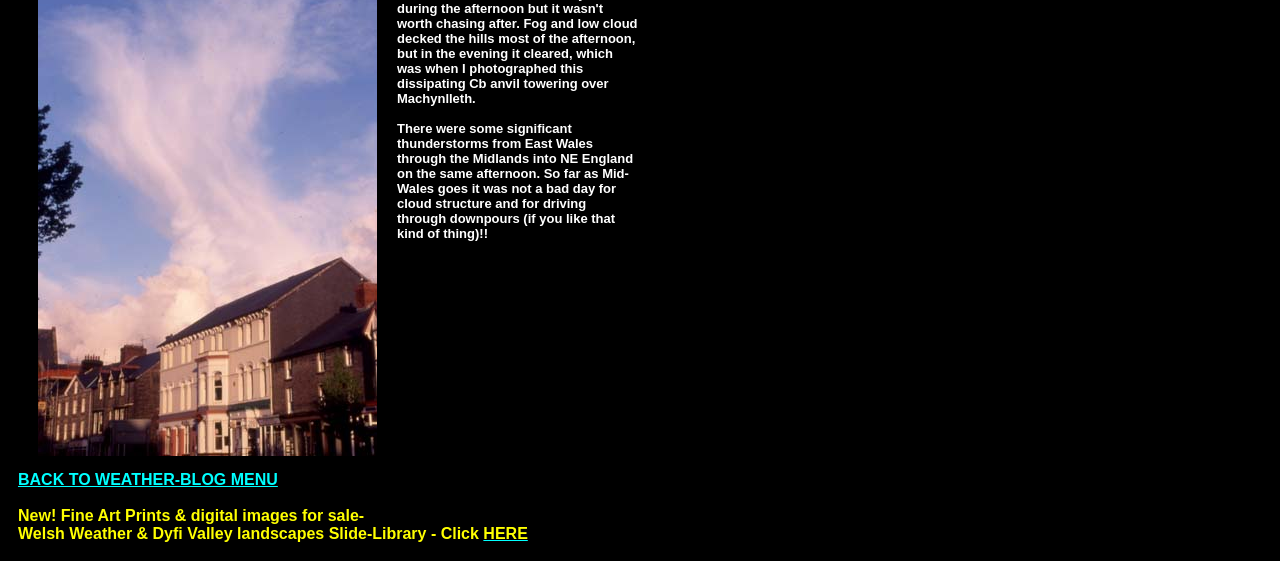Use a single word or phrase to answer the following:
What is the author's opinion about the day?

Not bad